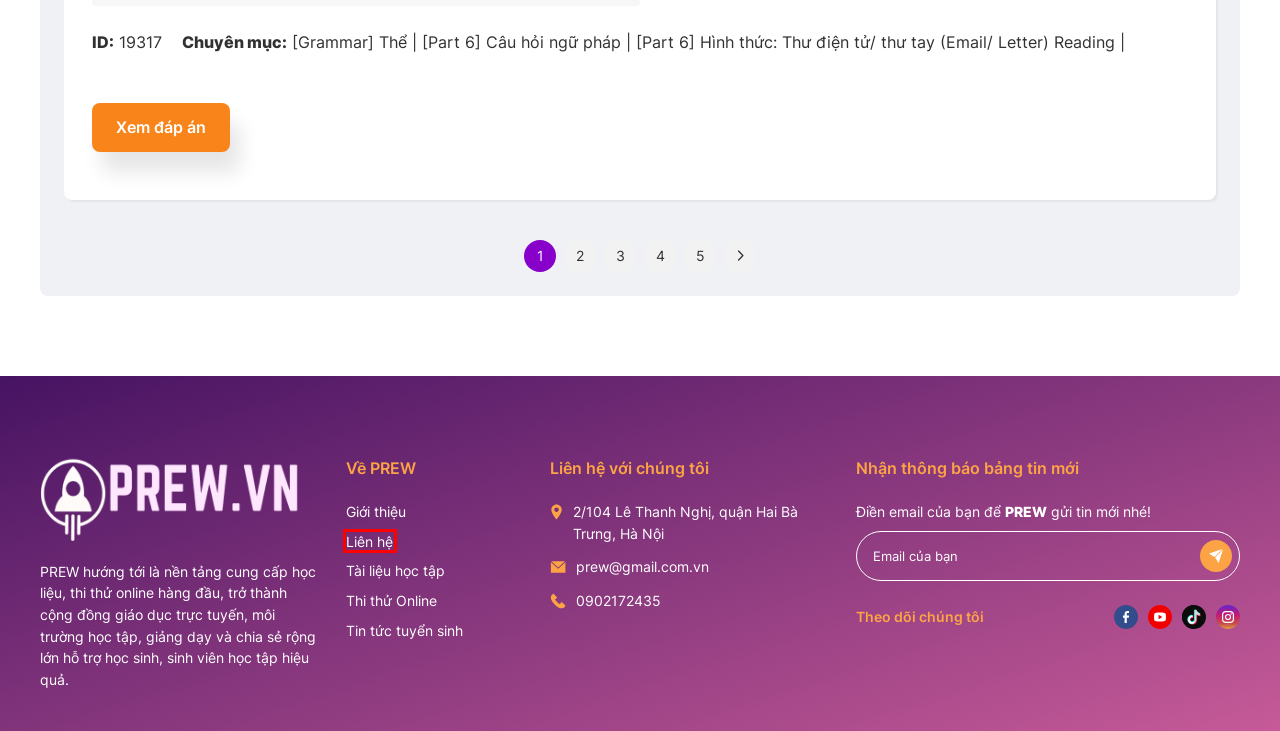You have a screenshot of a webpage with a red rectangle bounding box around an element. Identify the best matching webpage description for the new page that appears after clicking the element in the bounding box. The descriptions are:
A. Lưu trữ [Part 6] Hình thức: Thư điện tử/ thư tay (Email/ Letter) - prew.vn
B. Thi thử Online - prew.vn
C. Lưu trữ [Grammar] Thể | - Trang 3 trên 5 - prew.vn
D. Lưu trữ Reading | - prew.vn
E. Liên hệ - prew.vn
F. Lưu trữ [Part 6] Câu hỏi ngữ pháp | - prew.vn
G. Lưu trữ [Grammar] Thể | - Trang 2 trên 5 - prew.vn
H. Lưu trữ [Grammar] Thể | - Trang 4 trên 5 - prew.vn

E